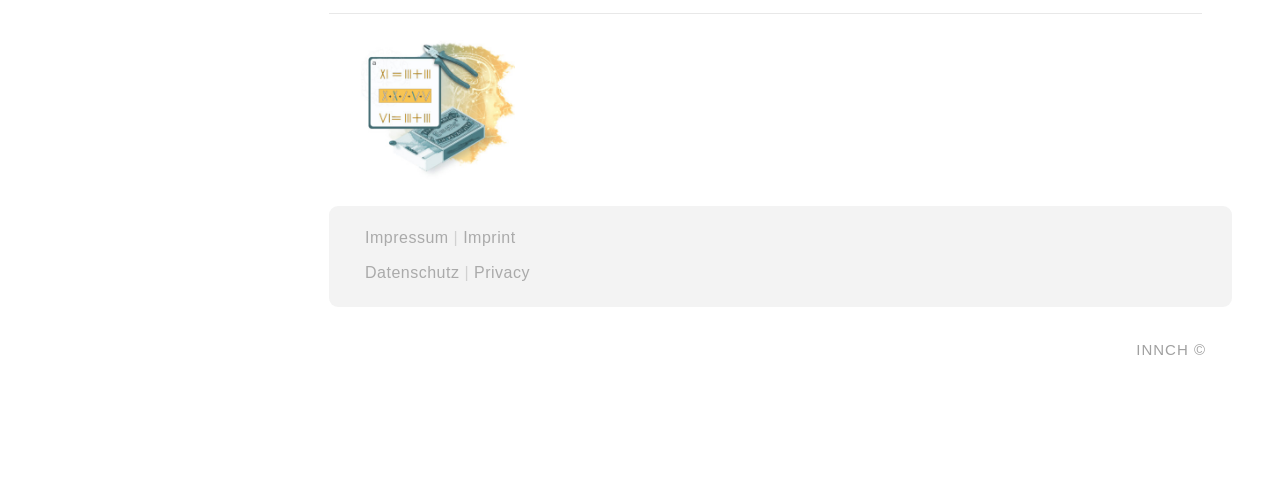Please predict the bounding box coordinates (top-left x, top-left y, bottom-right x, bottom-right y) for the UI element in the screenshot that fits the description: Kreativität: Denkfallen 3

[0.623, 0.054, 0.744, 0.37]